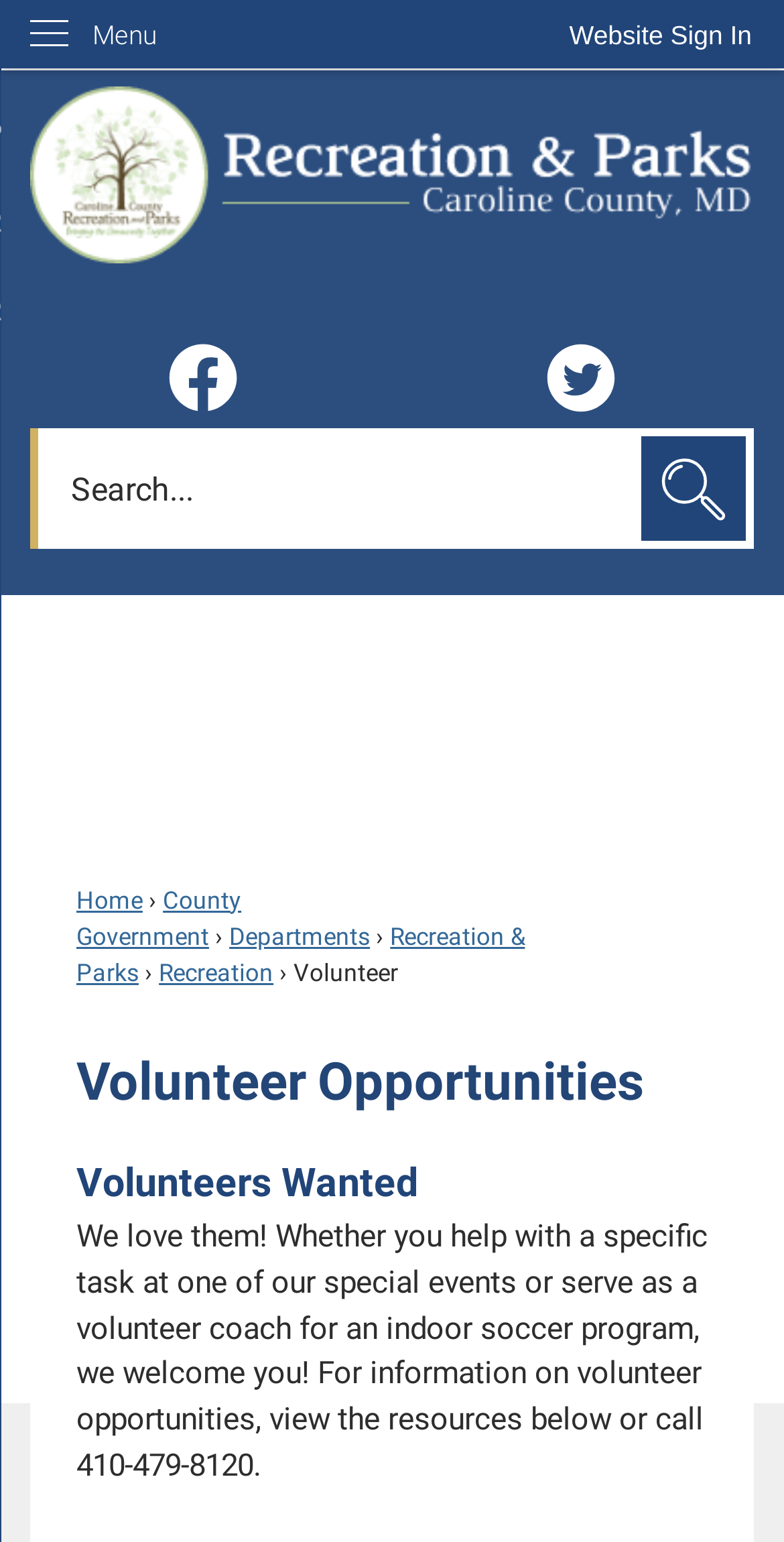Bounding box coordinates are to be given in the format (top-left x, top-left y, bottom-right x, bottom-right y). All values must be floating point numbers between 0 and 1. Provide the bounding box coordinate for the UI element described as: Themed Articles

None